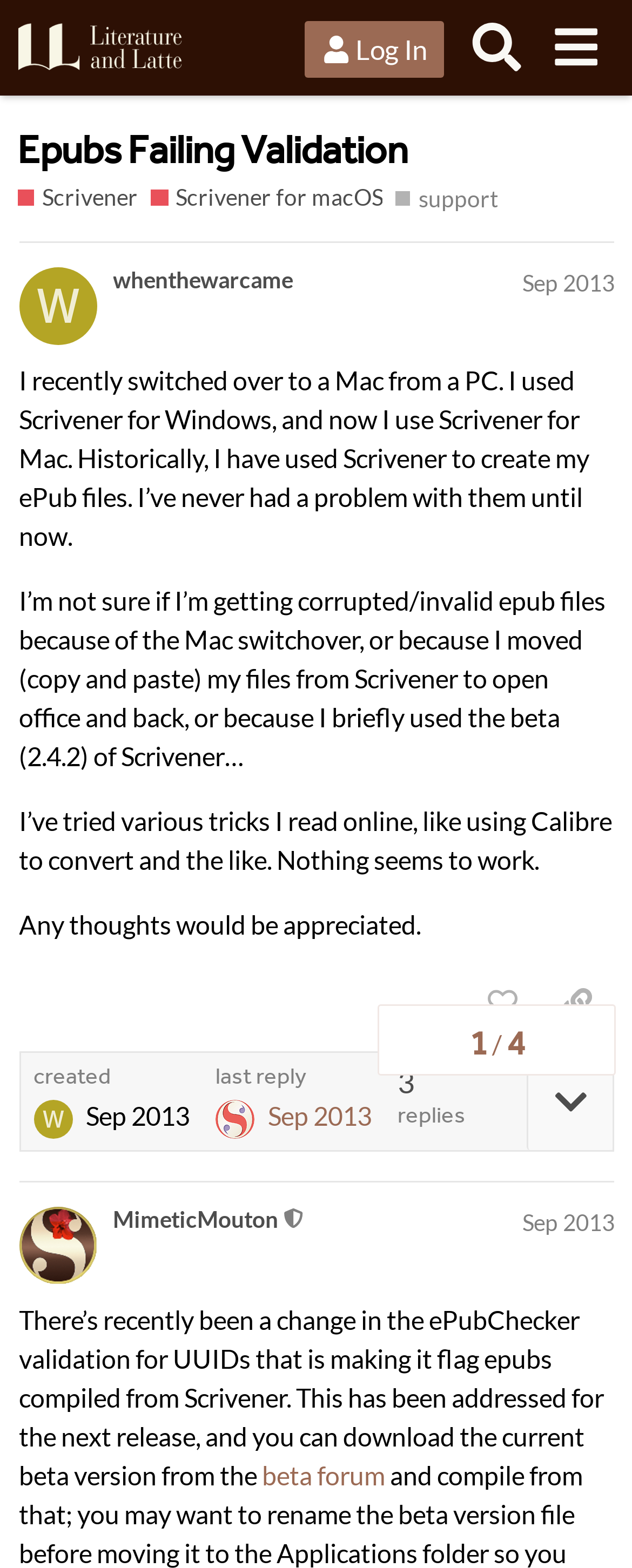What is the topic of the discussion?
Look at the image and respond with a single word or a short phrase.

Epubs Failing Validation